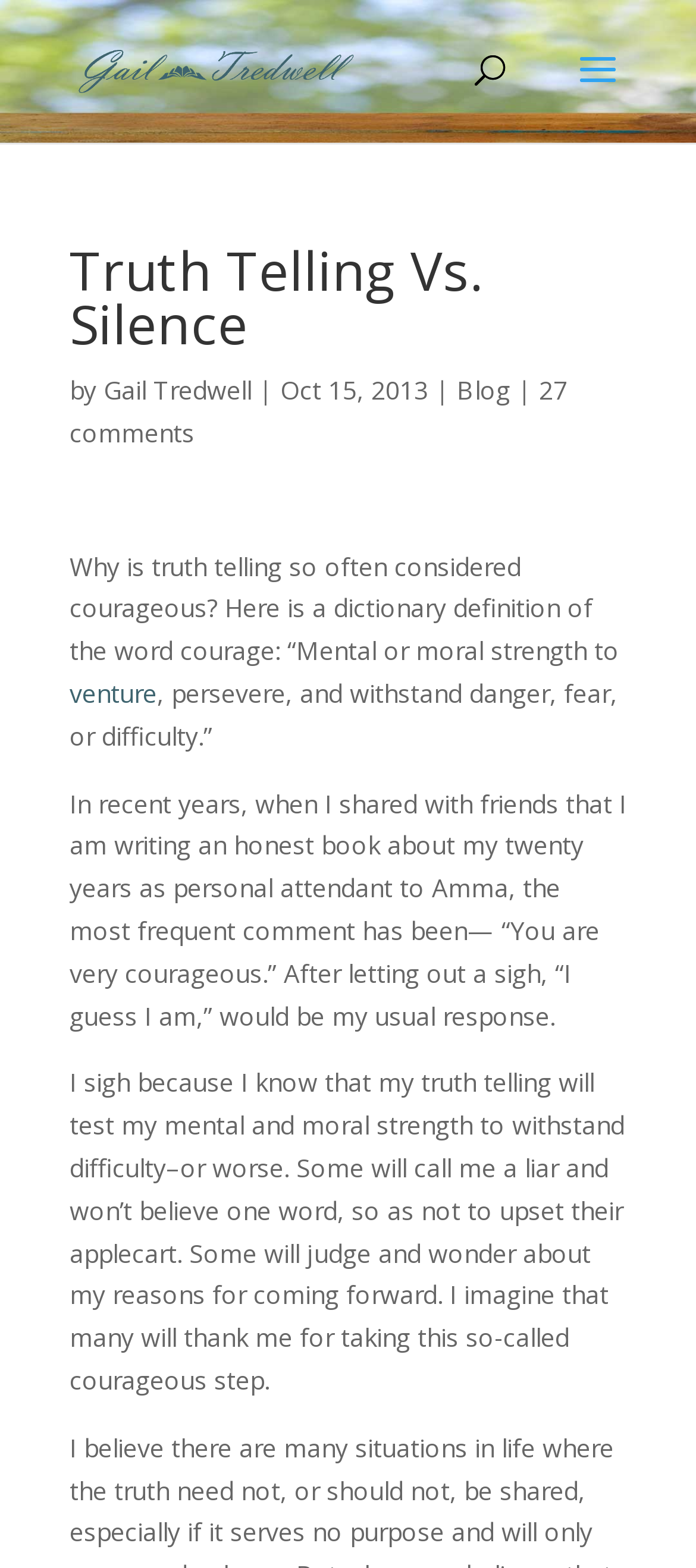Find the main header of the webpage and produce its text content.

Truth Telling Vs. Silence